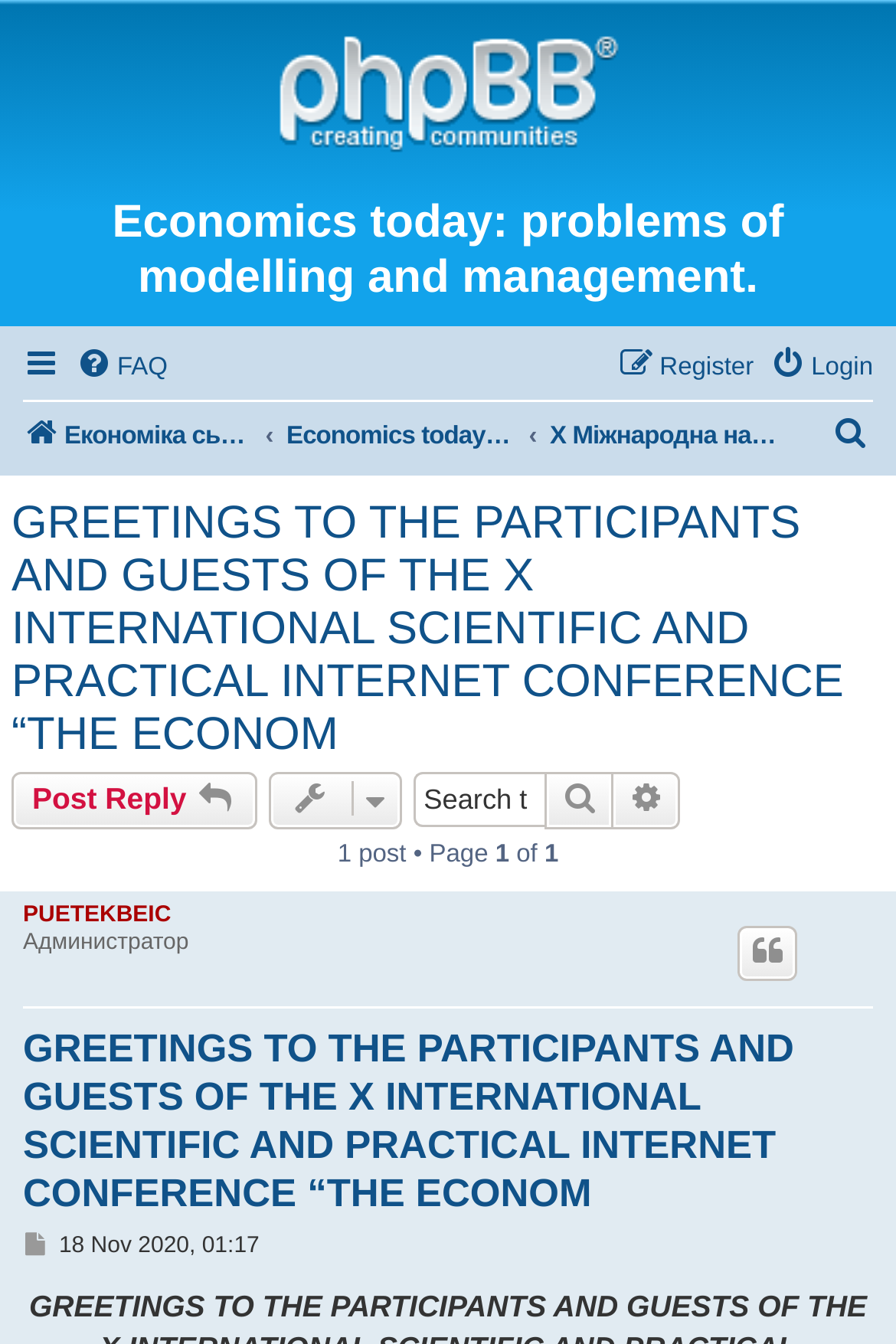Please identify the bounding box coordinates of the element that needs to be clicked to execute the following command: "Post a reply". Provide the bounding box using four float numbers between 0 and 1, formatted as [left, top, right, bottom].

[0.013, 0.575, 0.287, 0.616]